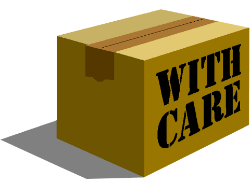Generate a comprehensive description of the image.

The image depicts a cardboard box prominently labeled with the phrase "WITH CARE" printed in bold black letters. The box, rendered in a simple yet striking graphic style, suggests a focus on careful handling during shipping or transportation. This visual is particularly relevant in the context of holiday gift-giving, reminding viewers of the importance of ensuring that lovingly selected presents are delivered safely to loved ones. The illustration complements the theme of thoughtful gifting during the Christmas season, where attention to detail and care in presentation can enhance the joy of sharing gifts with family and friends.